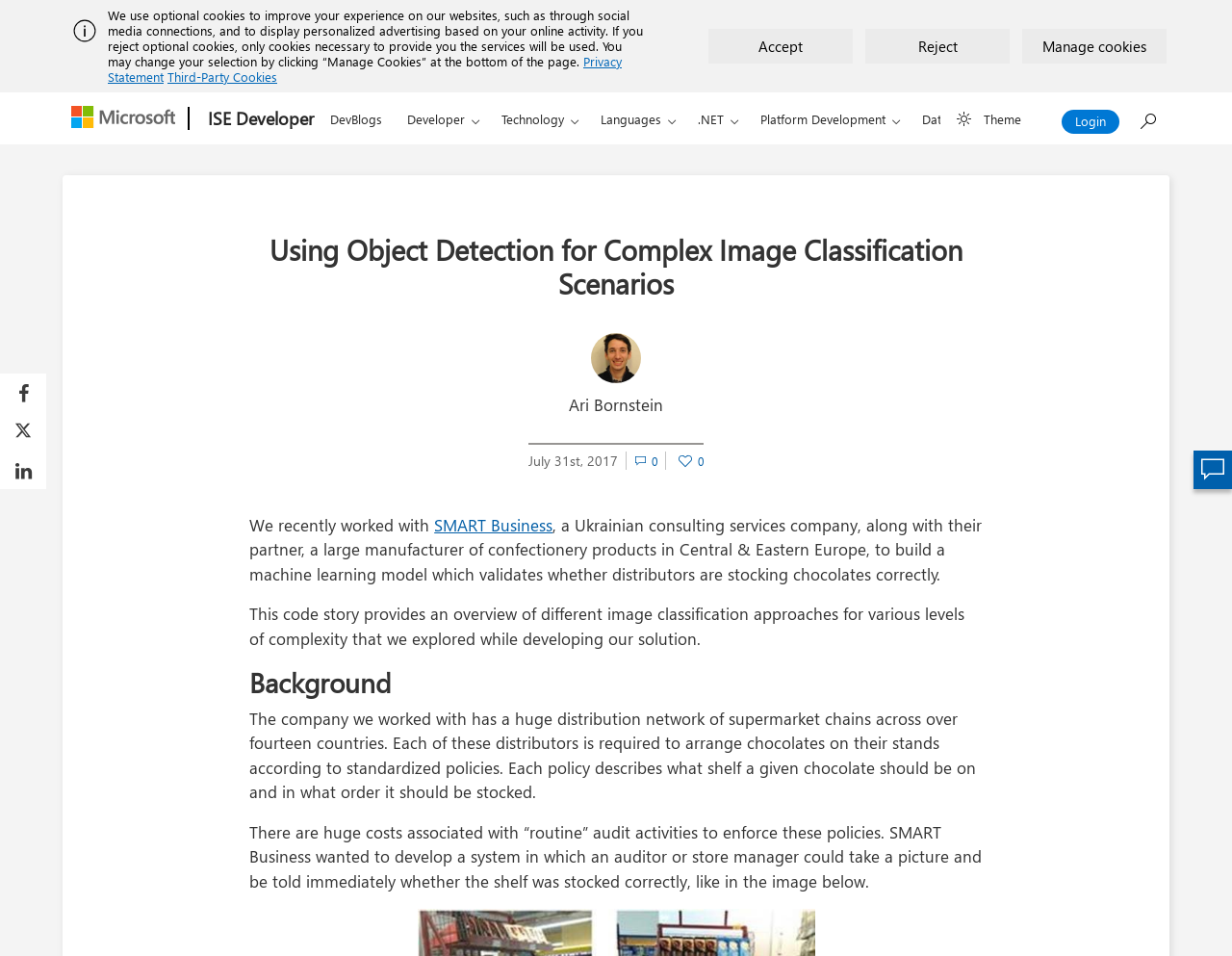Can you find the bounding box coordinates for the element to click on to achieve the instruction: "Click 'ABOUT ME'"?

None